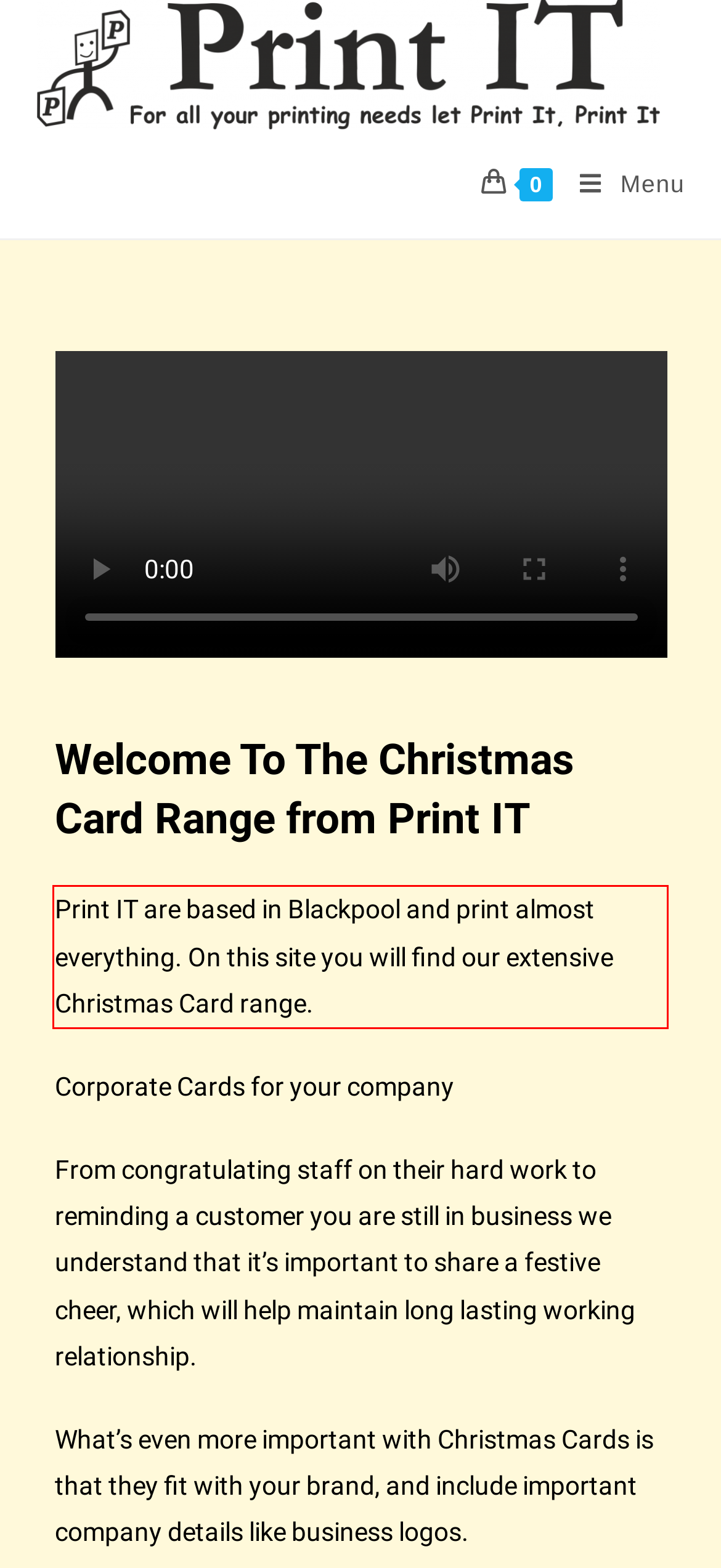Examine the screenshot of the webpage, locate the red bounding box, and generate the text contained within it.

Print IT are based in Blackpool and print almost everything. On this site you will find our extensive Christmas Card range.